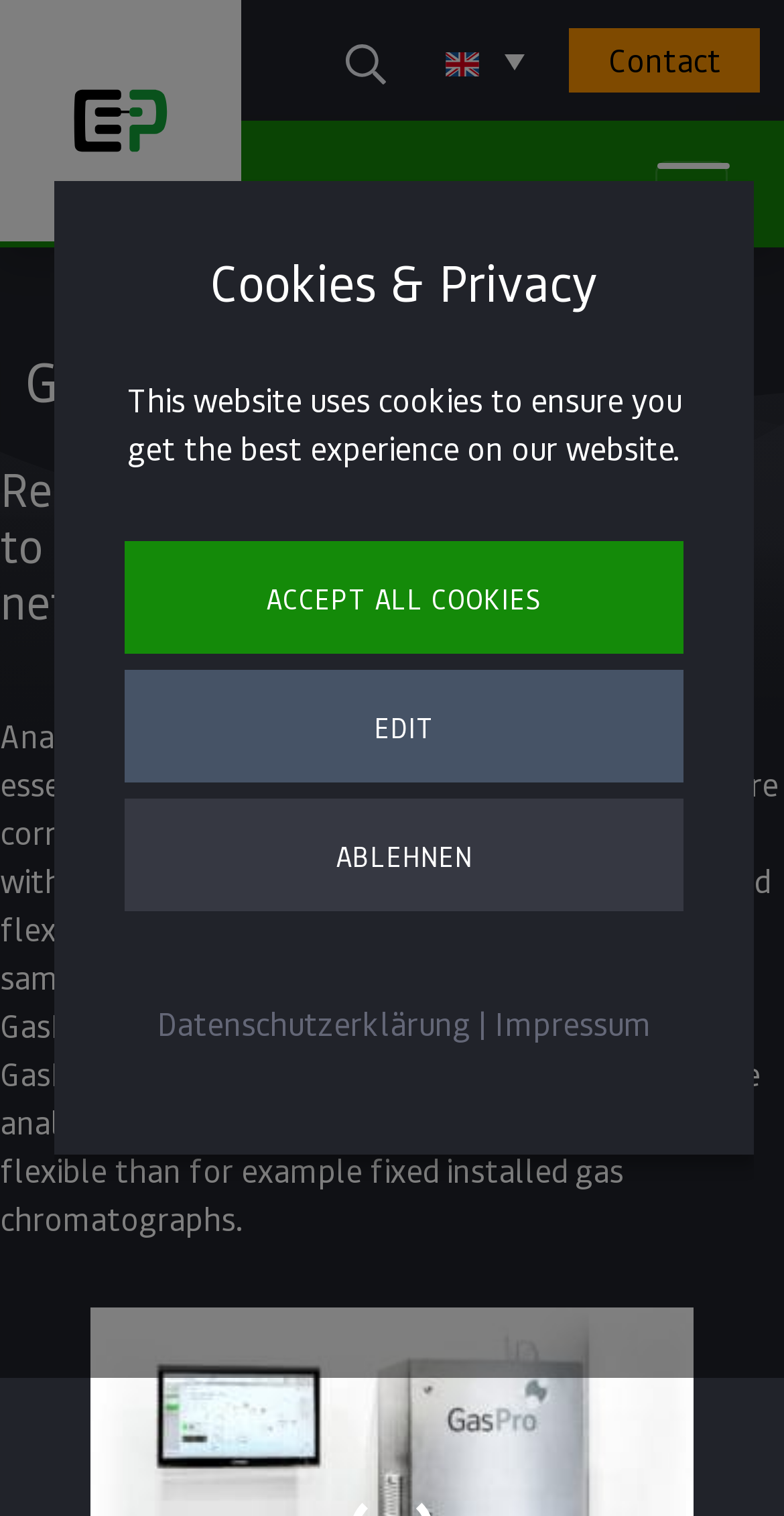Explain the webpage's design and content in an elaborate manner.

The webpage is about GasPro, a mobile gas sampler, and its application in determining gas quality in the gas network. At the top left corner, there is an EP logo, which is an image. Next to it, there is a search bar with a search icon and a placeholder text "Search…". On the top right corner, there is a language selection option with "EN" as the current selection, accompanied by a small flag icon.

Below the top section, there is a main header section with two headings. The first heading reads "GasPro – Mobile gas sampler", and the second heading describes the purpose of the GasPro, which is to determine gas quality in the gas network. 

Following the header section, there is a paragraph of text that explains the importance of analyzing gas quality in the gas network and how the GasPro can be used to collect samples for laboratory analysis. This text is located in the middle of the page.

On the bottom left corner, there is a section related to cookies and privacy. It starts with a heading "Cookies & Privacy" and is followed by a brief text explaining the use of cookies on the website. Below this text, there are three buttons: "ACCEPT ALL COOKIES", "EDIT", and "ABLEHNEN". Next to these buttons, there are two links: "Datenschutzerklärung" and "Impressum", separated by a vertical line.

On the bottom right corner, there is a link to the "Contact" page.